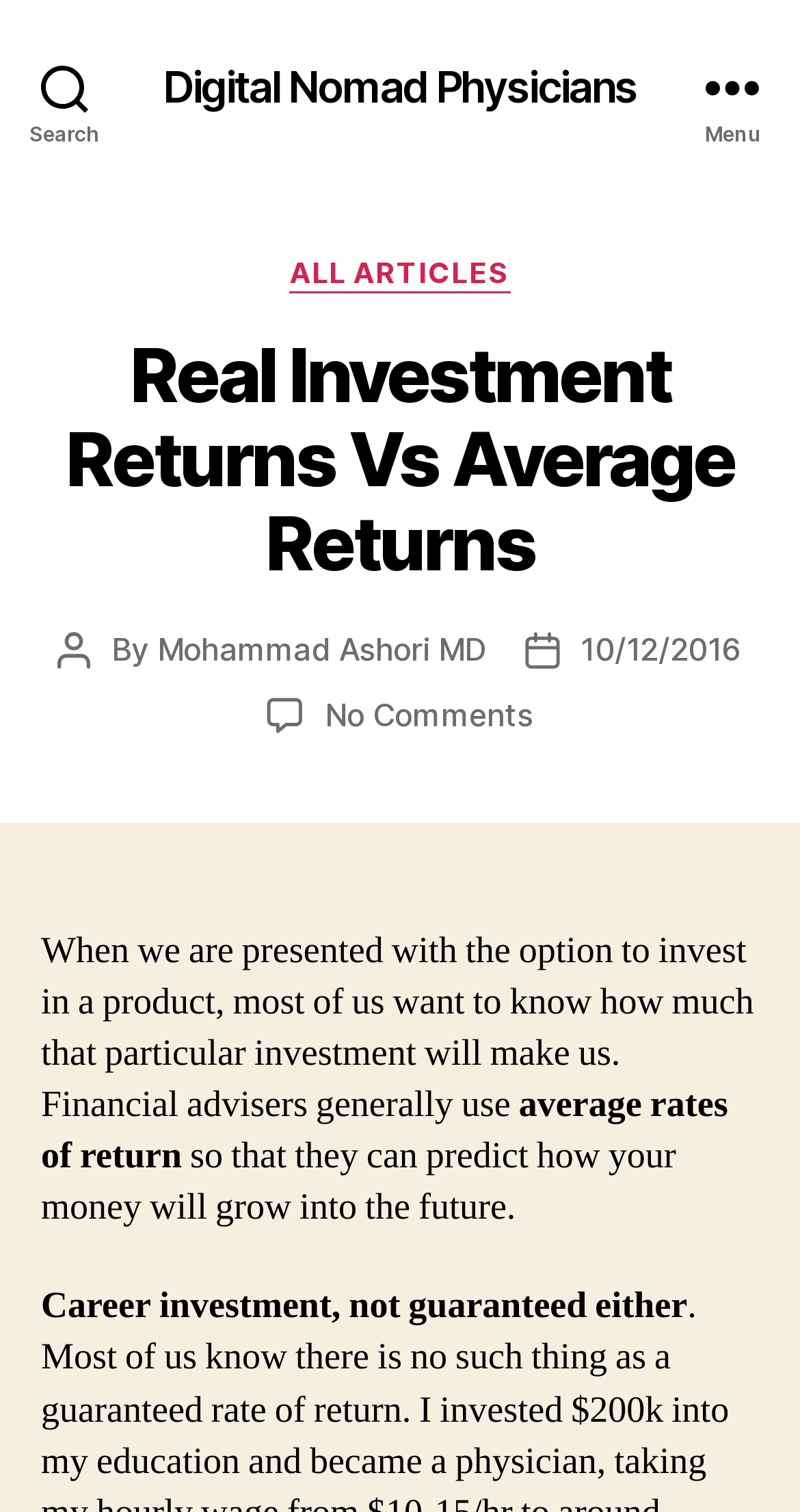Please answer the following question using a single word or phrase: What is the category of the article?

ALL ARTICLES